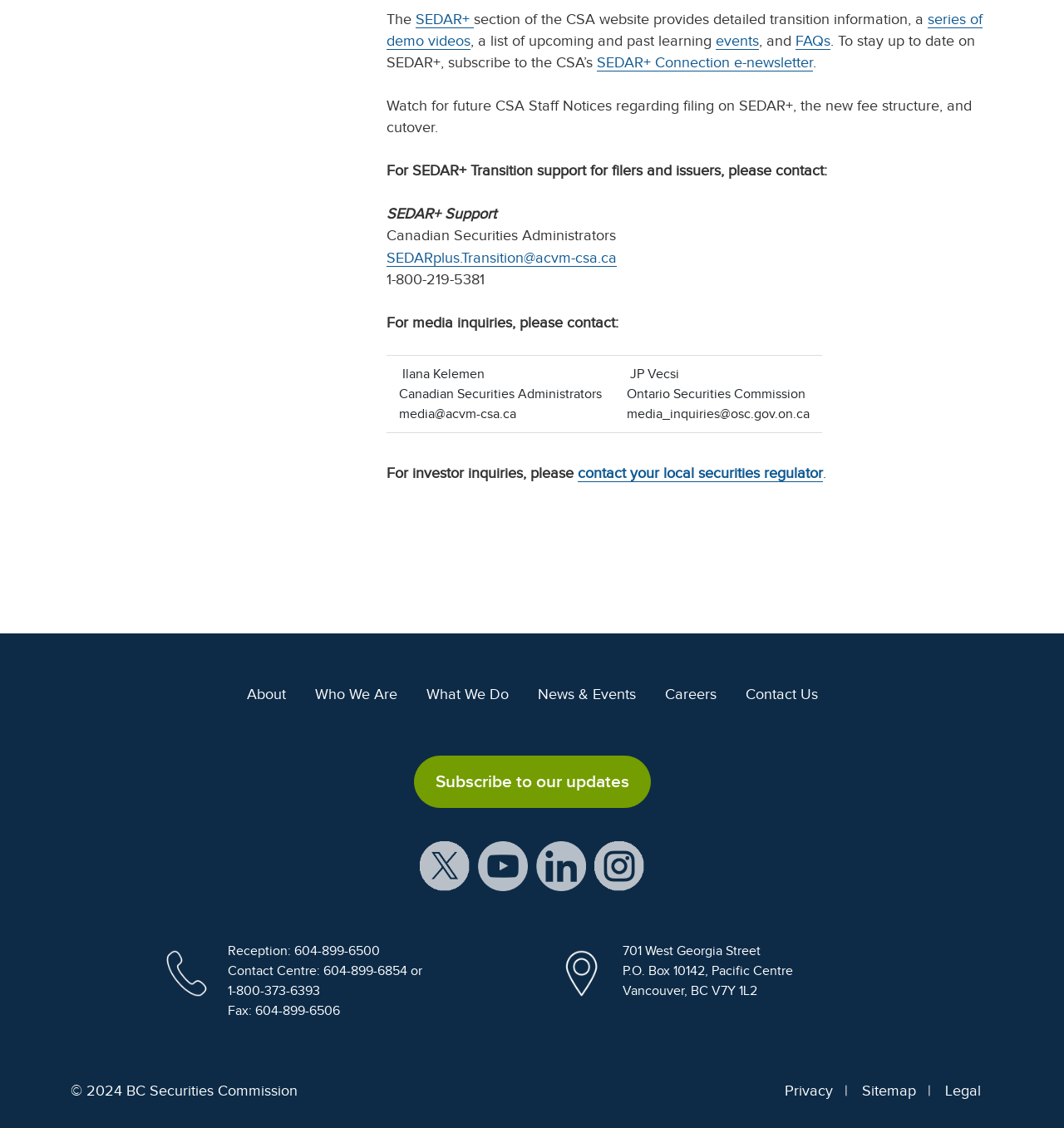Highlight the bounding box coordinates of the element that should be clicked to carry out the following instruction: "Open SEDAR+ in new window". The coordinates must be given as four float numbers ranging from 0 to 1, i.e., [left, top, right, bottom].

[0.395, 0.76, 0.441, 0.774]